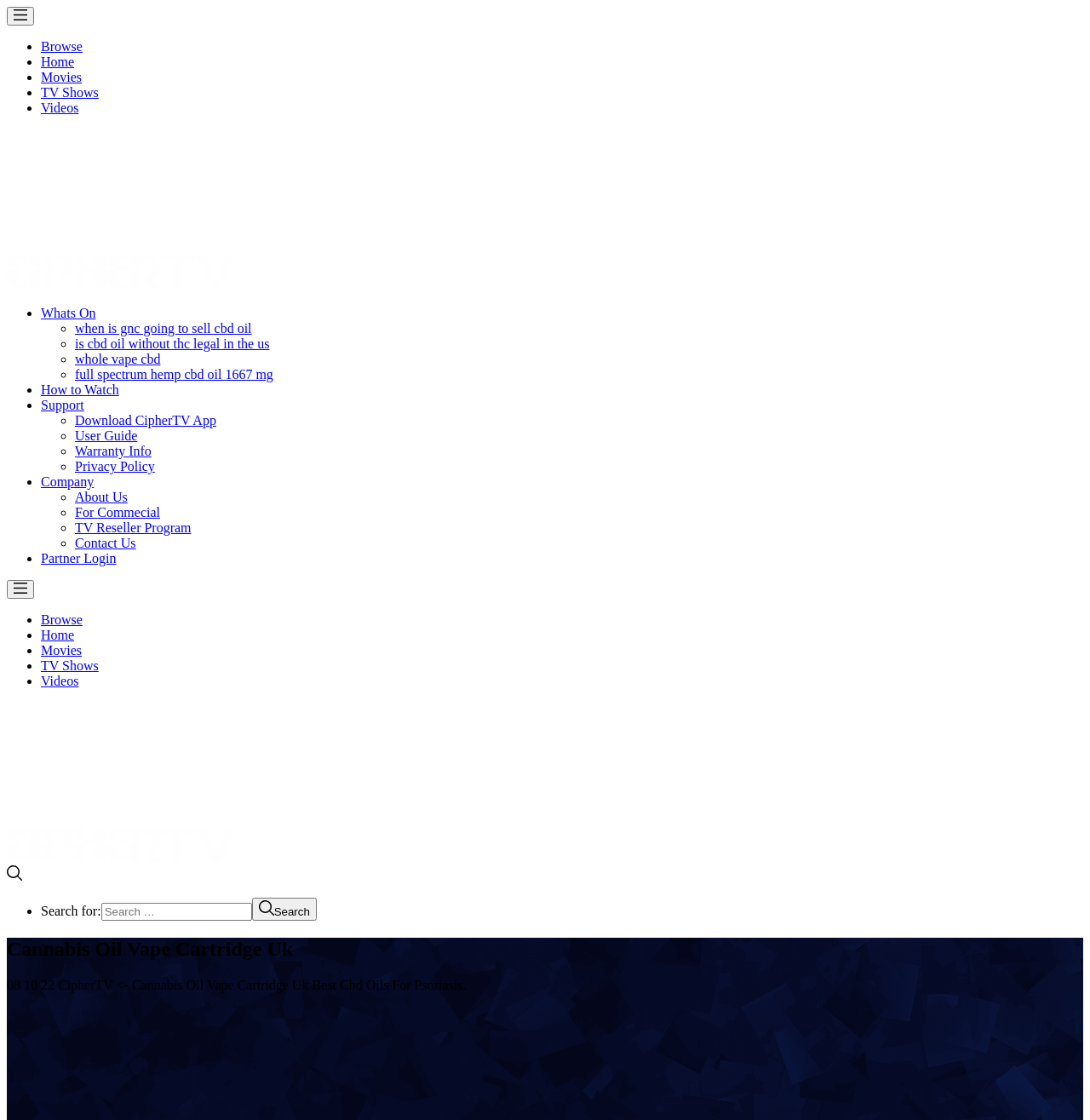What is the main category of products on this website?
Provide a one-word or short-phrase answer based on the image.

Cannabis